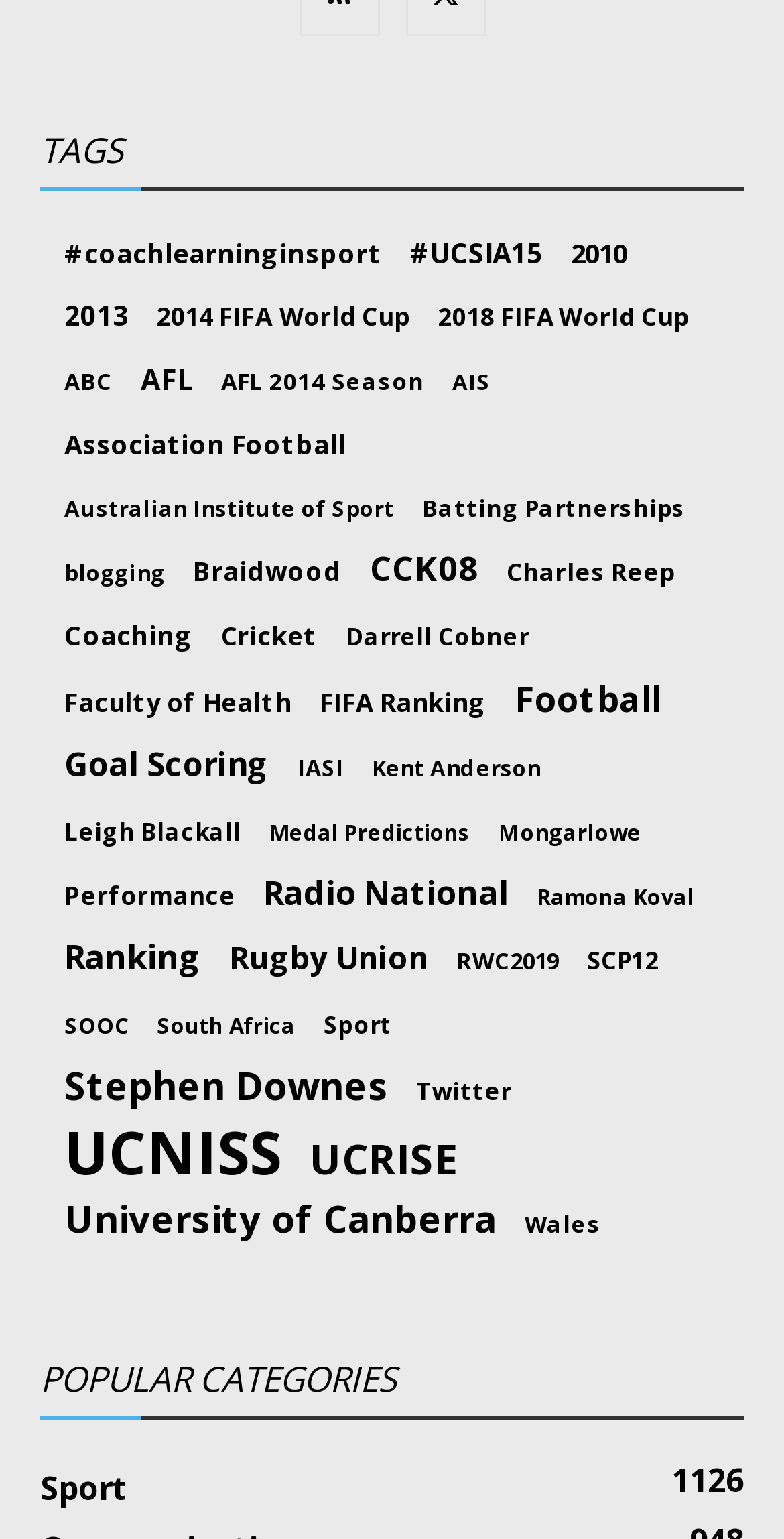Please locate the bounding box coordinates of the element that needs to be clicked to achieve the following instruction: "Read the Introduction". The coordinates should be four float numbers between 0 and 1, i.e., [left, top, right, bottom].

None